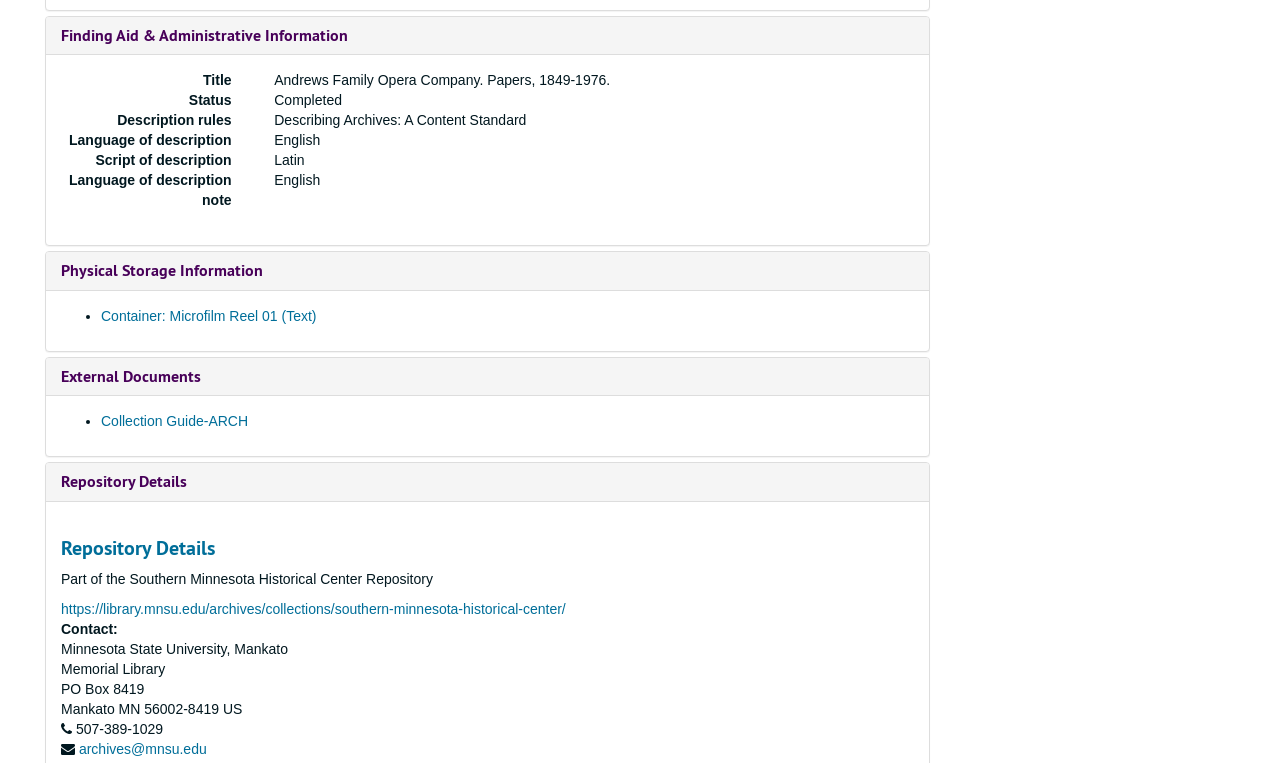Find the bounding box coordinates for the UI element whose description is: "aria-label="Architects Registration Board"". The coordinates should be four float numbers between 0 and 1, in the format [left, top, right, bottom].

None